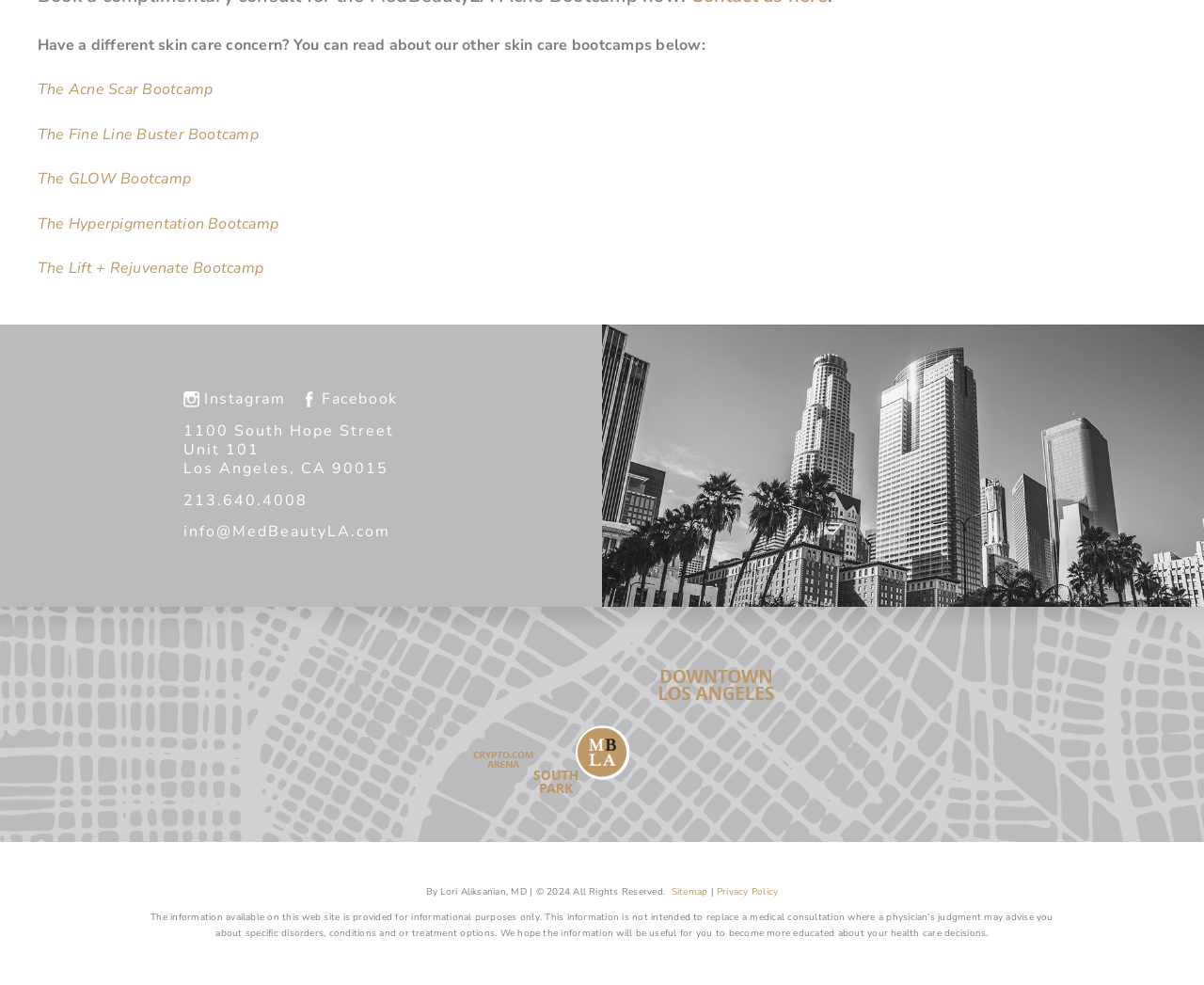What is the purpose of the website?
Answer the question with just one word or phrase using the image.

To provide informational purposes only